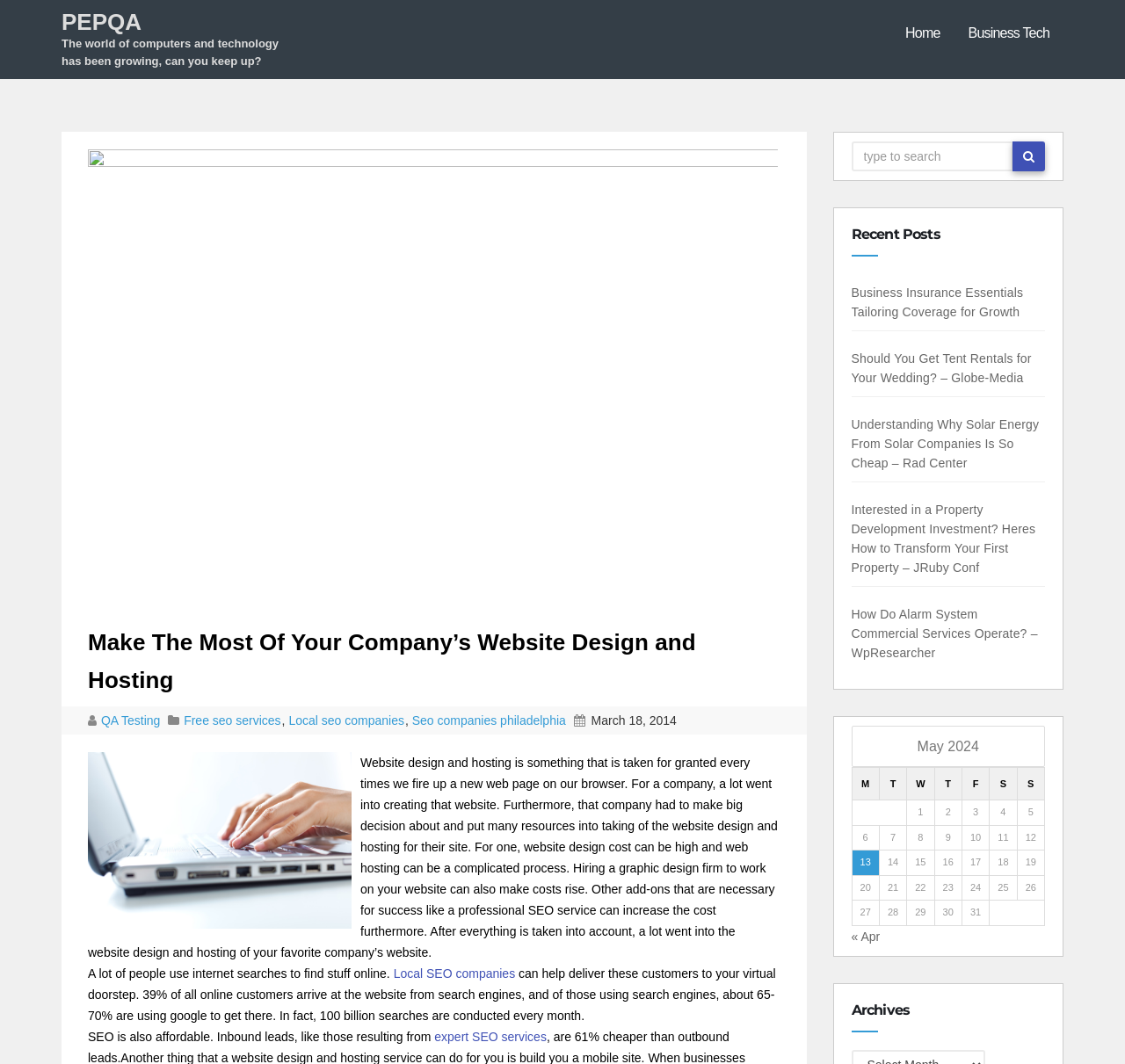Please find the bounding box coordinates in the format (top-left x, top-left y, bottom-right x, bottom-right y) for the given element description. Ensure the coordinates are floating point numbers between 0 and 1. Description: « Apr

[0.757, 0.873, 0.782, 0.886]